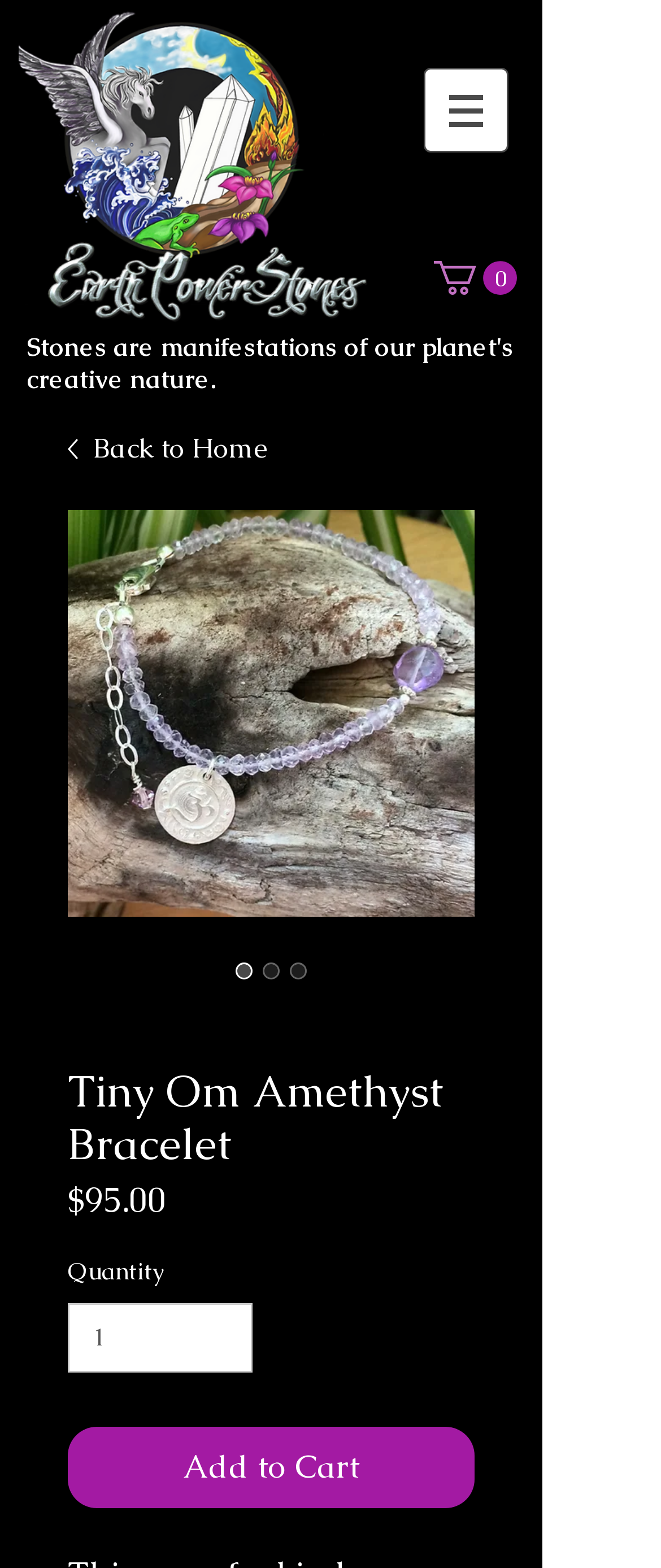Based on the element description 0, identify the bounding box coordinates for the UI element. The coordinates should be in the format (top-left x, top-left y, bottom-right x, bottom-right y) and within the 0 to 1 range.

[0.656, 0.166, 0.782, 0.188]